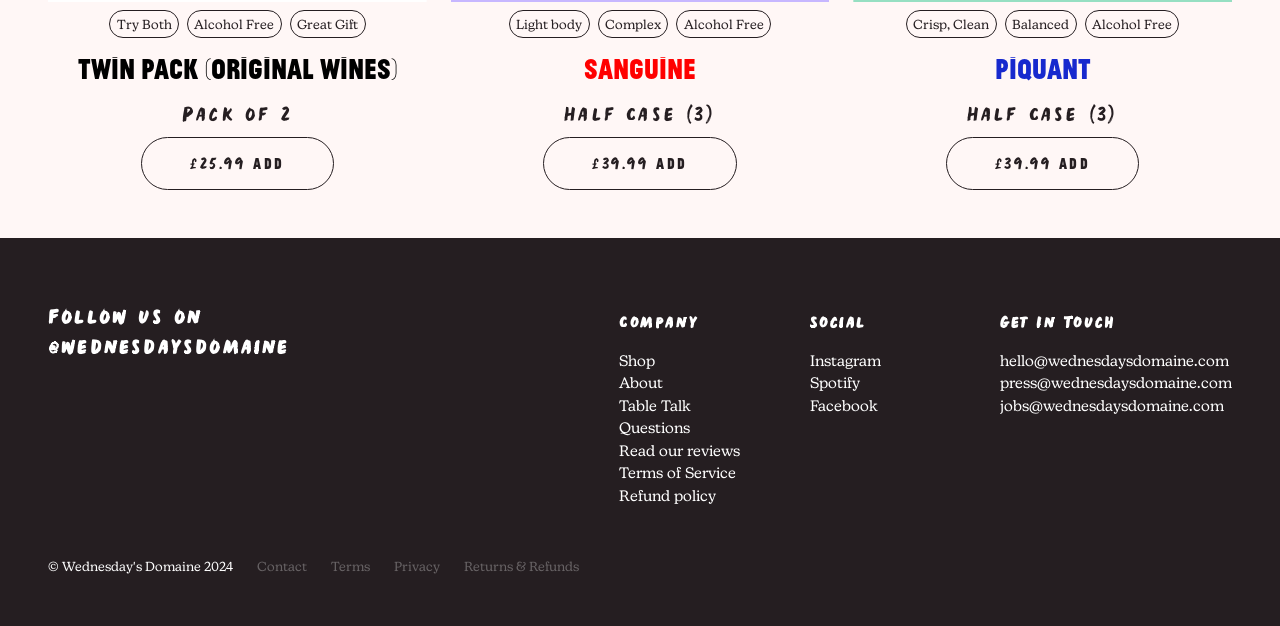Please find the bounding box coordinates of the clickable region needed to complete the following instruction: "Follow us on Instagram". The bounding box coordinates must consist of four float numbers between 0 and 1, i.e., [left, top, right, bottom].

[0.632, 0.562, 0.688, 0.59]